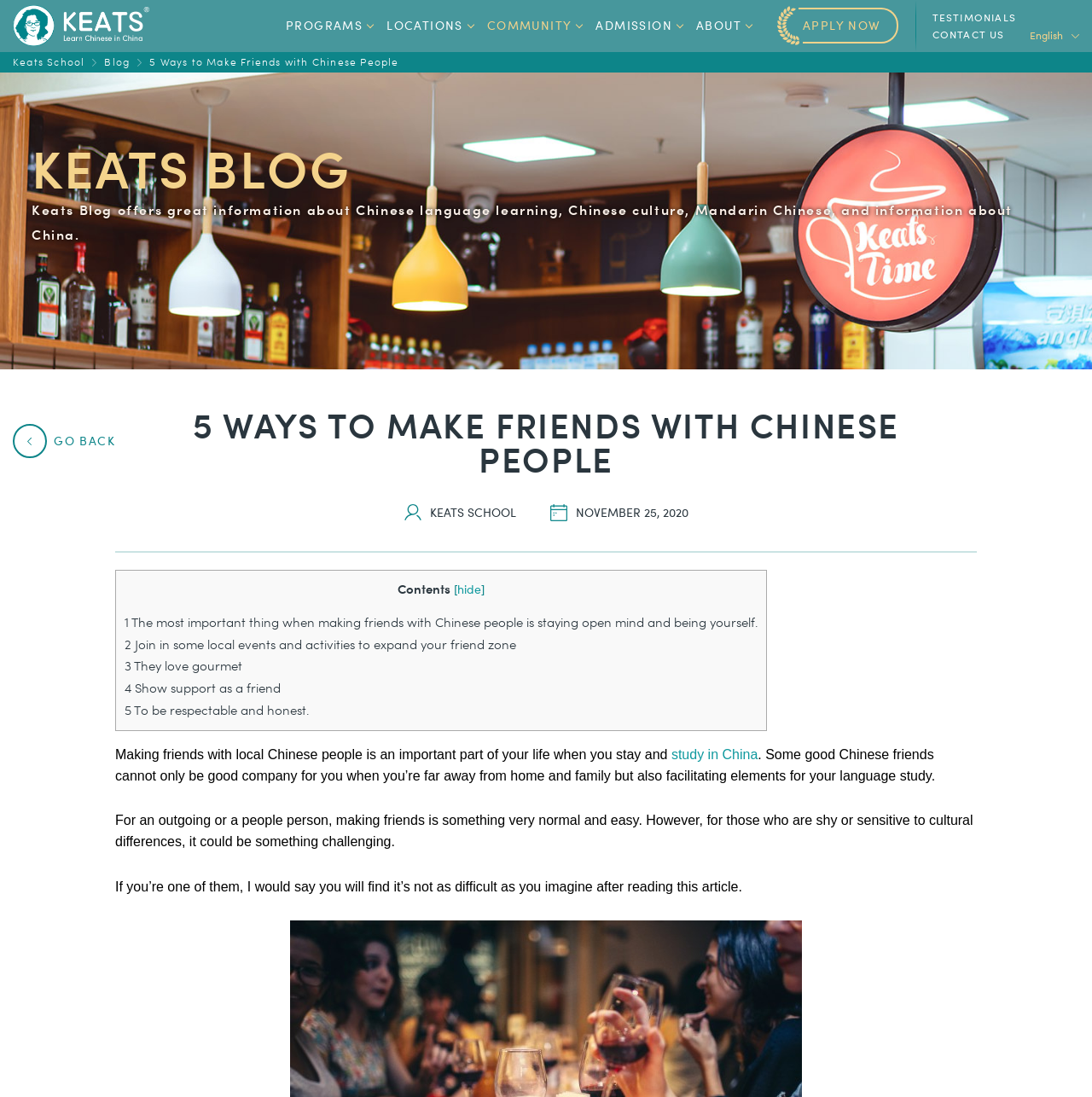Ascertain the bounding box coordinates for the UI element detailed here: "About Us". The coordinates should be provided as [left, top, right, bottom] with each value being a float between 0 and 1.

None